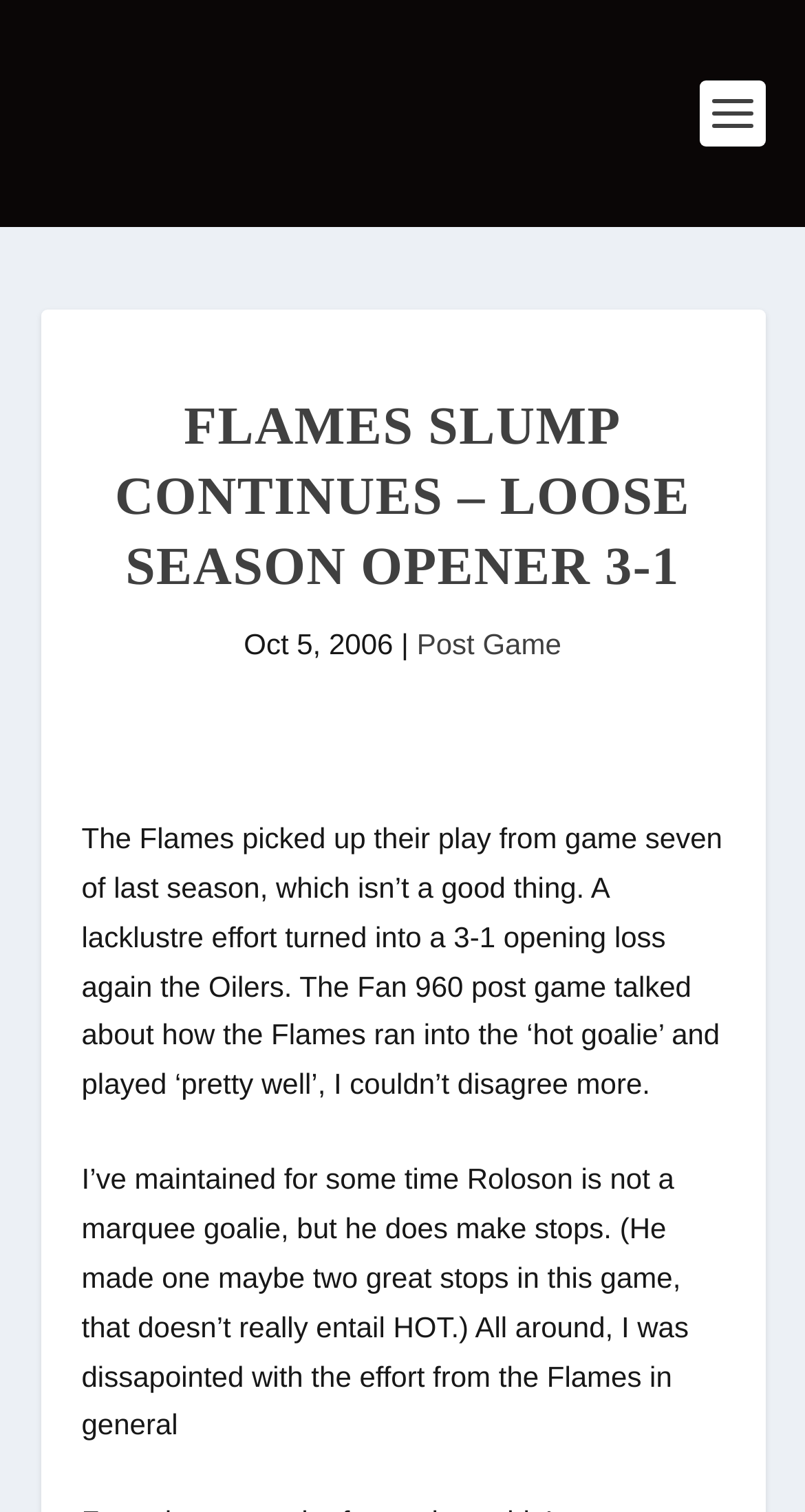Locate the primary heading on the webpage and return its text.

FLAMES SLUMP CONTINUES – LOOSE SEASON OPENER 3-1